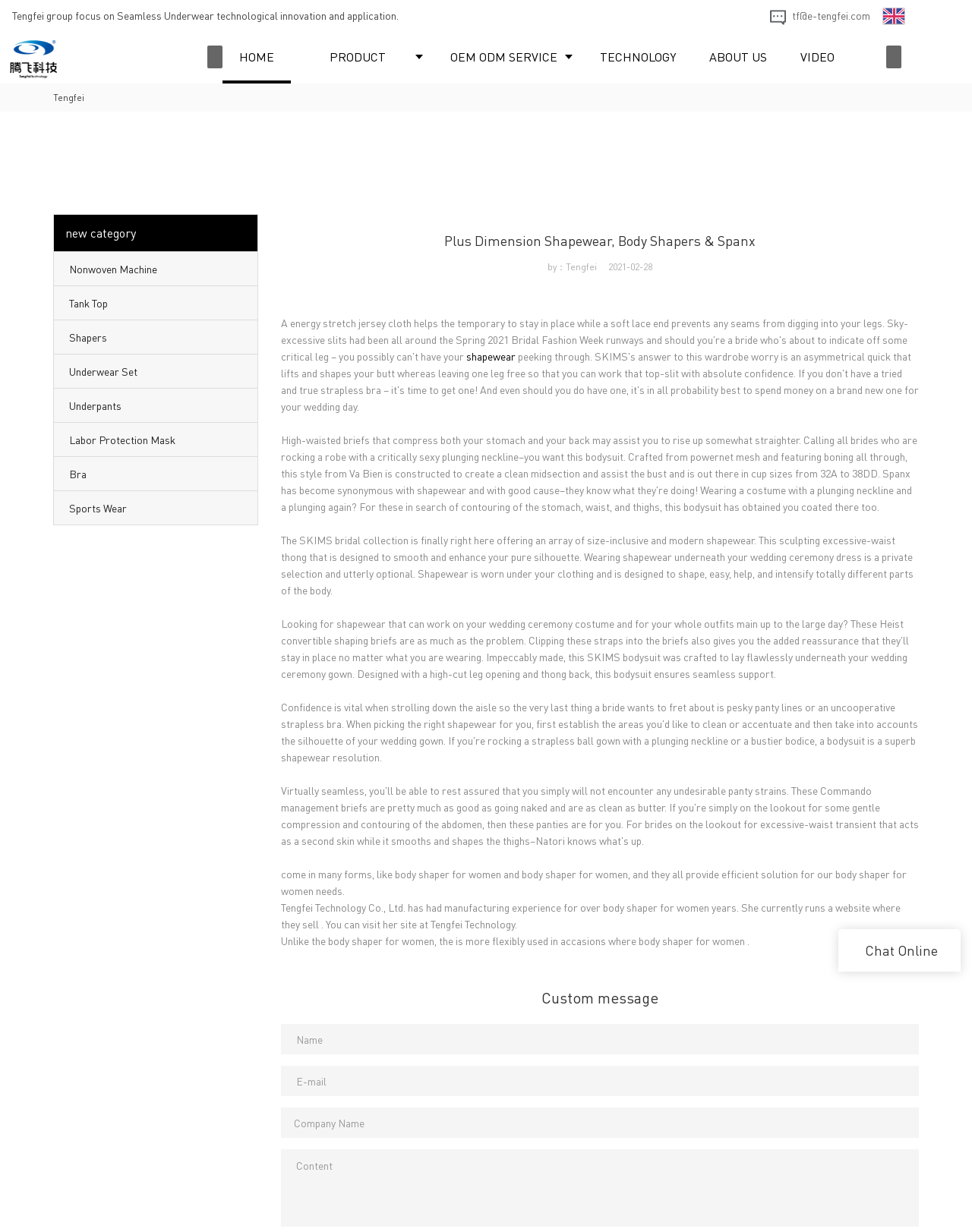Calculate the bounding box coordinates of the UI element given the description: "Labor Protection Mask".

[0.055, 0.343, 0.265, 0.37]